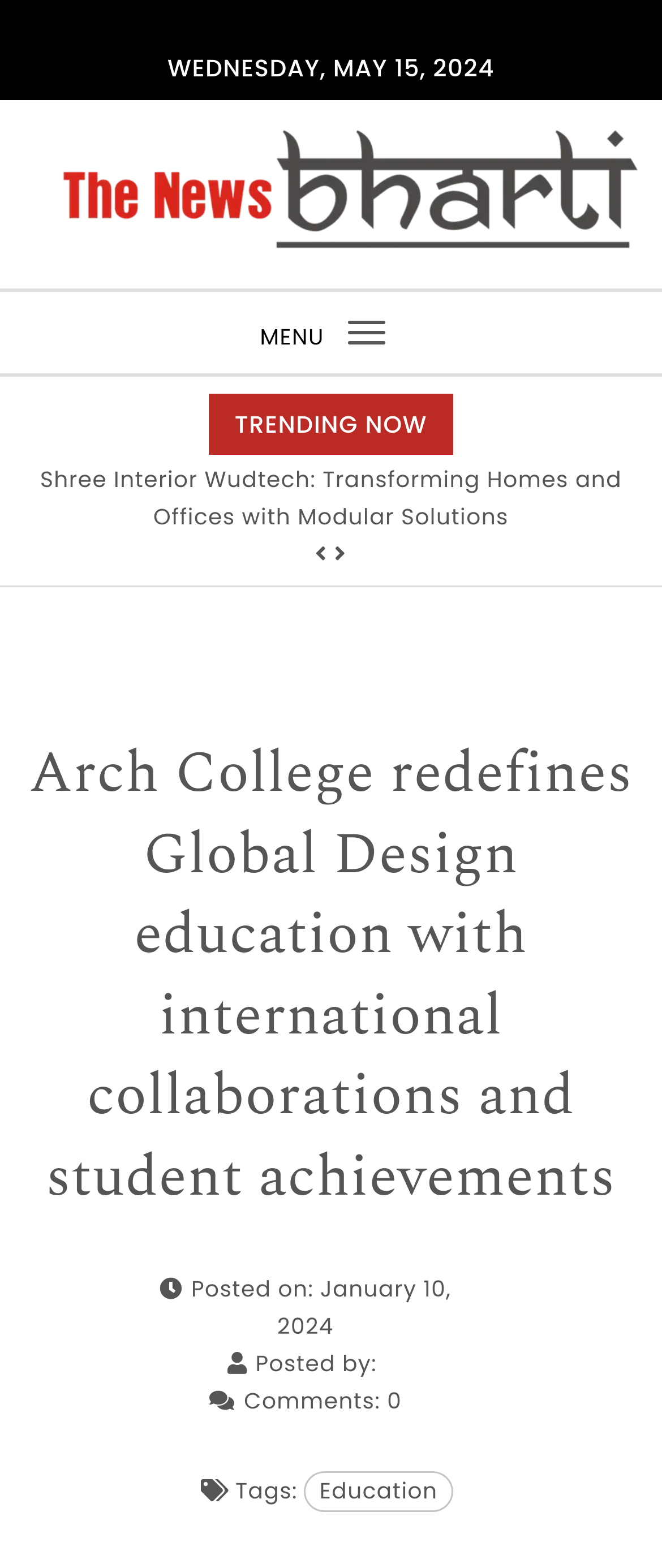What is the tag of the latest article?
Please look at the screenshot and answer in one word or a short phrase.

Education